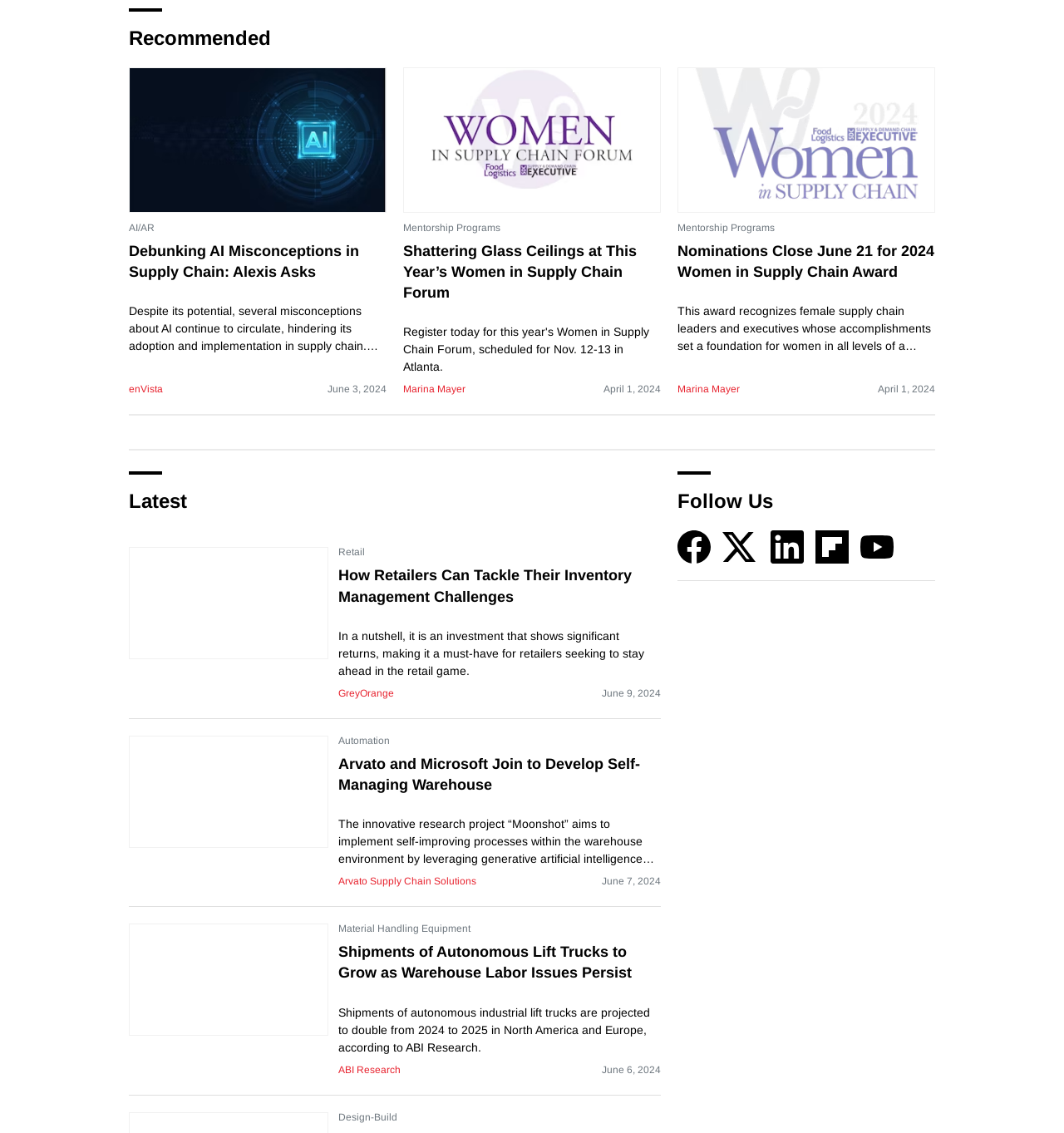Analyze the image and answer the question with as much detail as possible: 
What is the topic of the article with the image 'Adobe Stock 378256403 (1)'?

The image 'Adobe Stock 378256403 (1)' is associated with the link 'AI/AR' and the heading 'Debunking AI Misconceptions in Supply Chain: Alexis Asks'. This suggests that the topic of the article is related to AI/AR in supply chain.